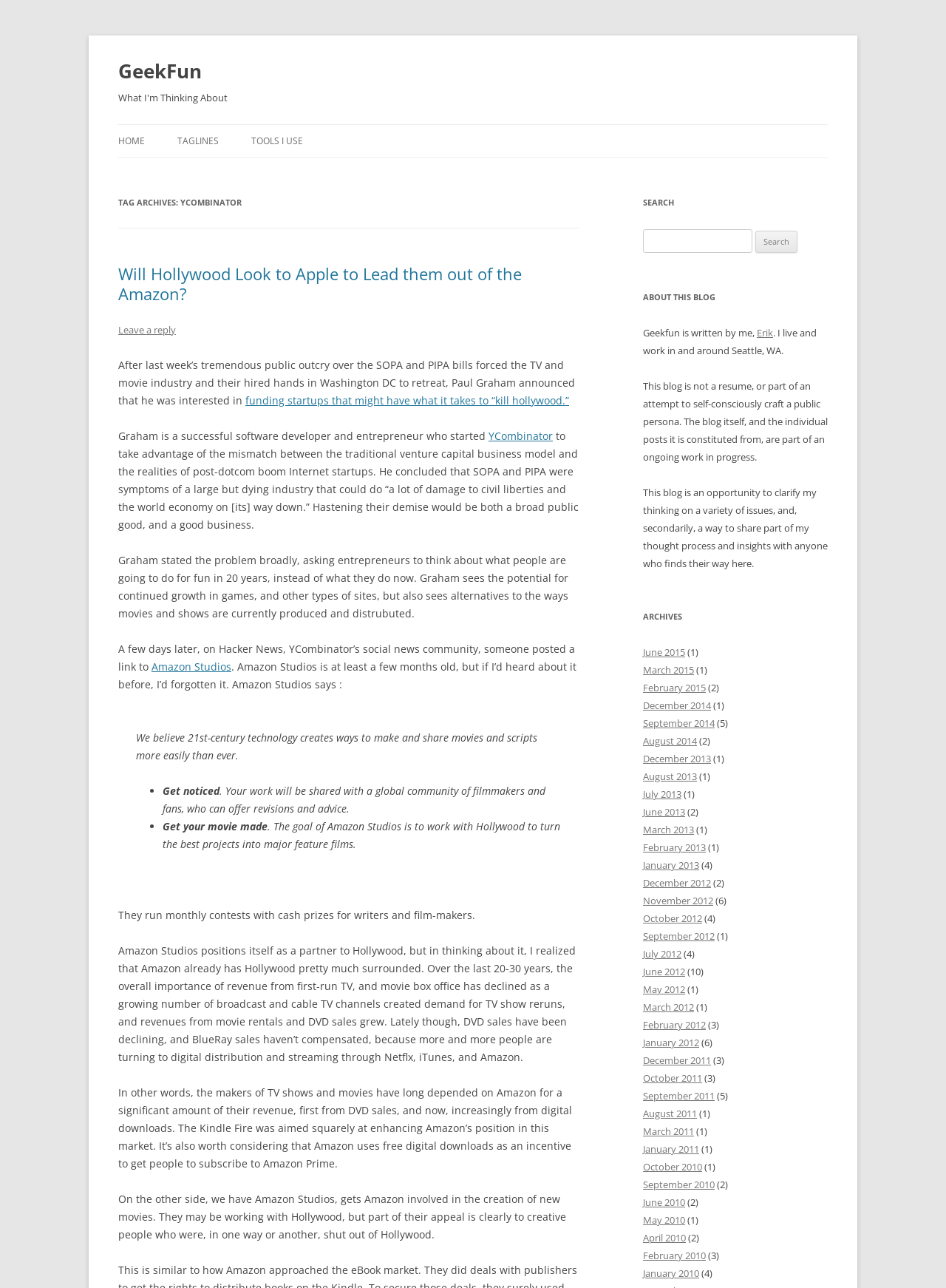Determine the bounding box coordinates of the clickable region to carry out the instruction: "Check the 'ABOUT THIS BLOG' section".

[0.68, 0.224, 0.875, 0.238]